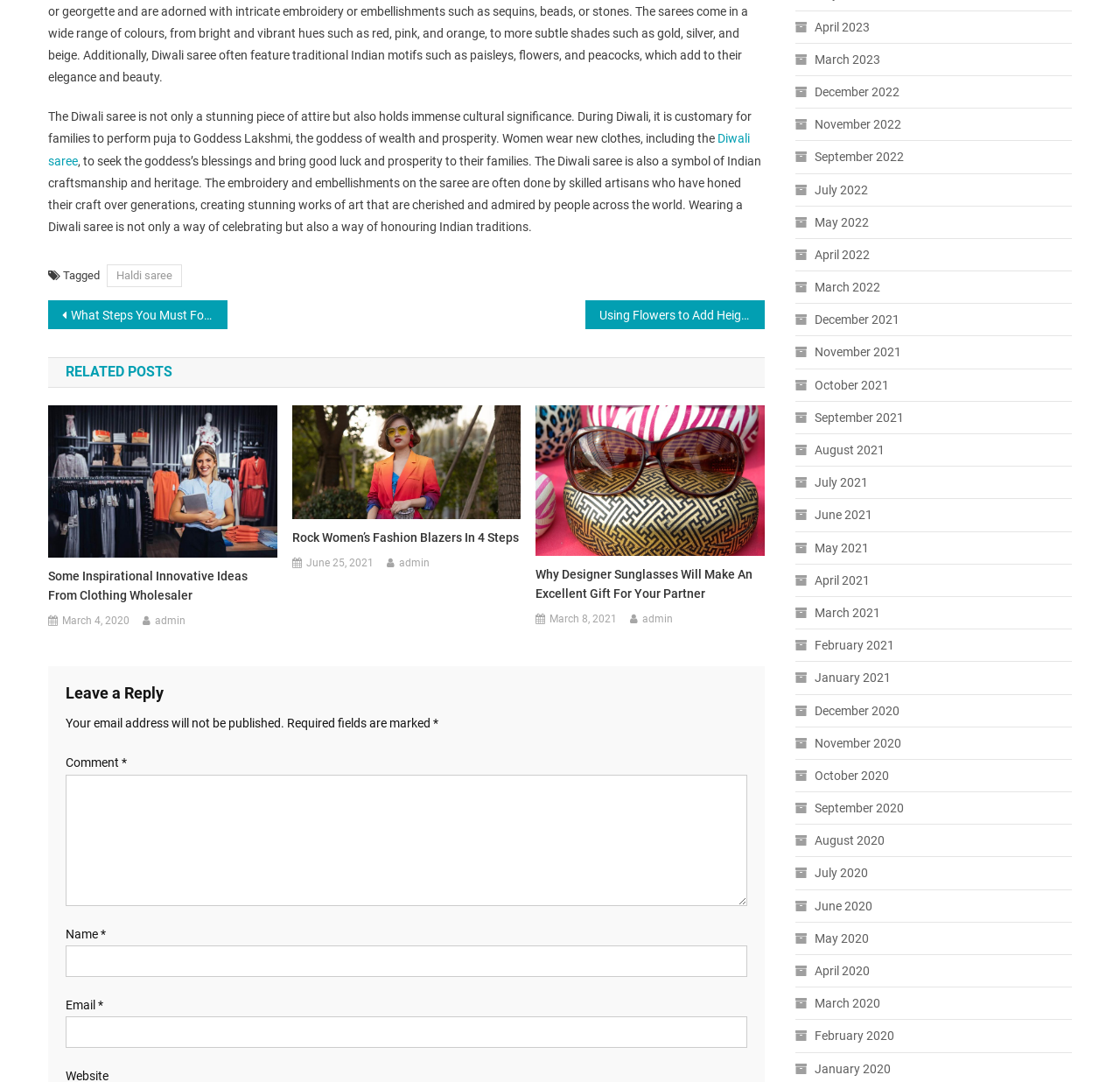Identify the bounding box for the UI element specified in this description: "Disclaimer". The coordinates must be four float numbers between 0 and 1, formatted as [left, top, right, bottom].

None